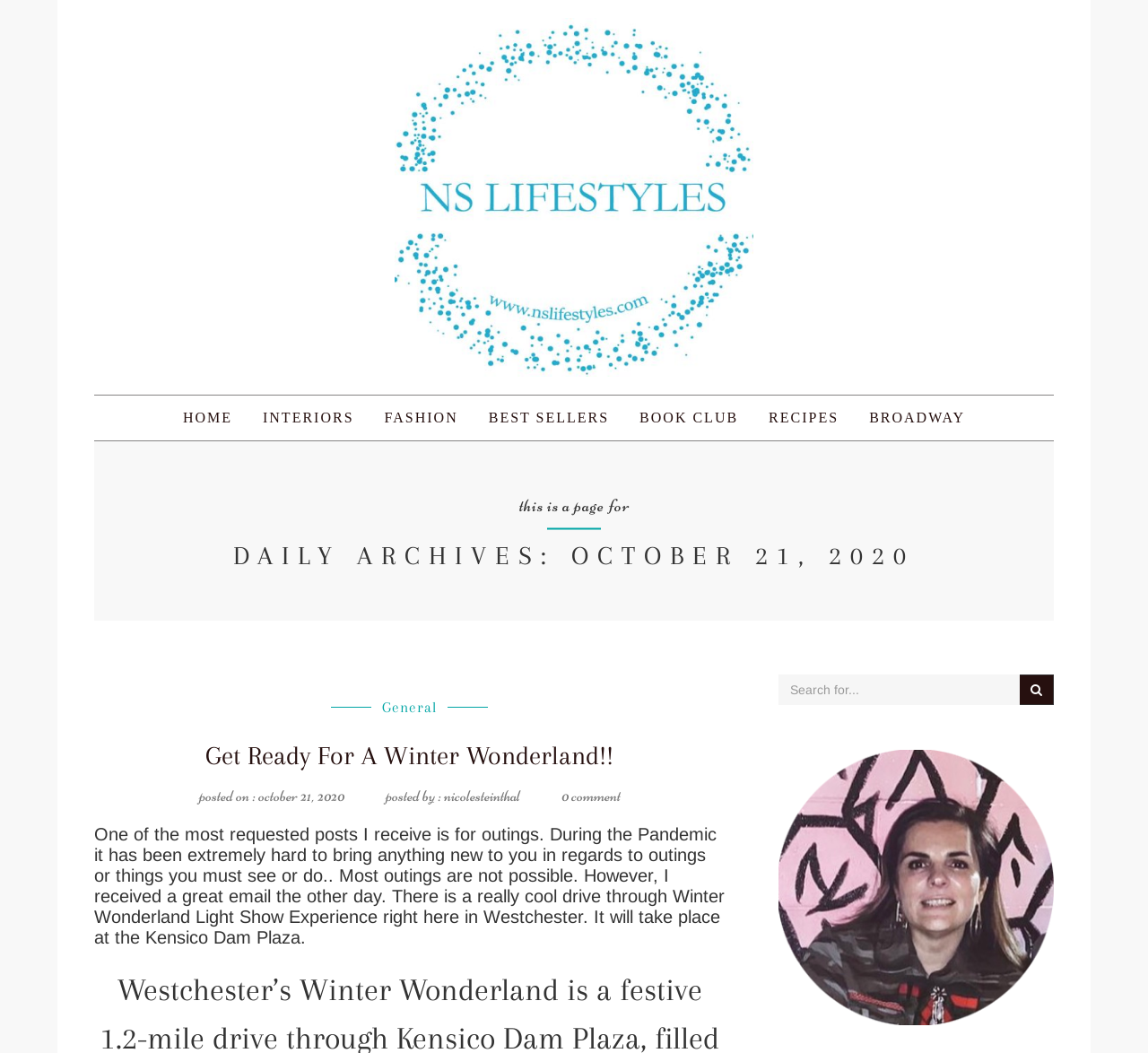Please examine the image and provide a detailed answer to the question: What is the name of the author of the post?

I found the answer by looking at the link 'posted by : nicolesteinthal' which is located below the heading 'Get Ready For A Winter Wonderland!!', indicating the name of the author of the post.